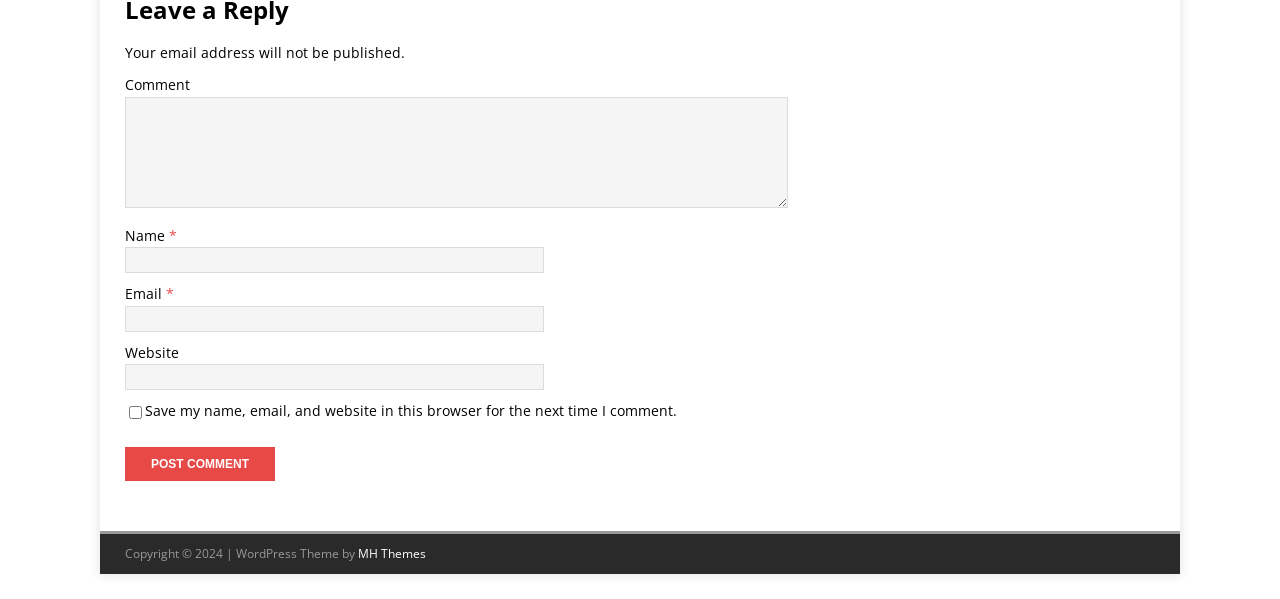Determine the bounding box coordinates of the UI element described by: "MH Themes".

[0.28, 0.911, 0.333, 0.939]